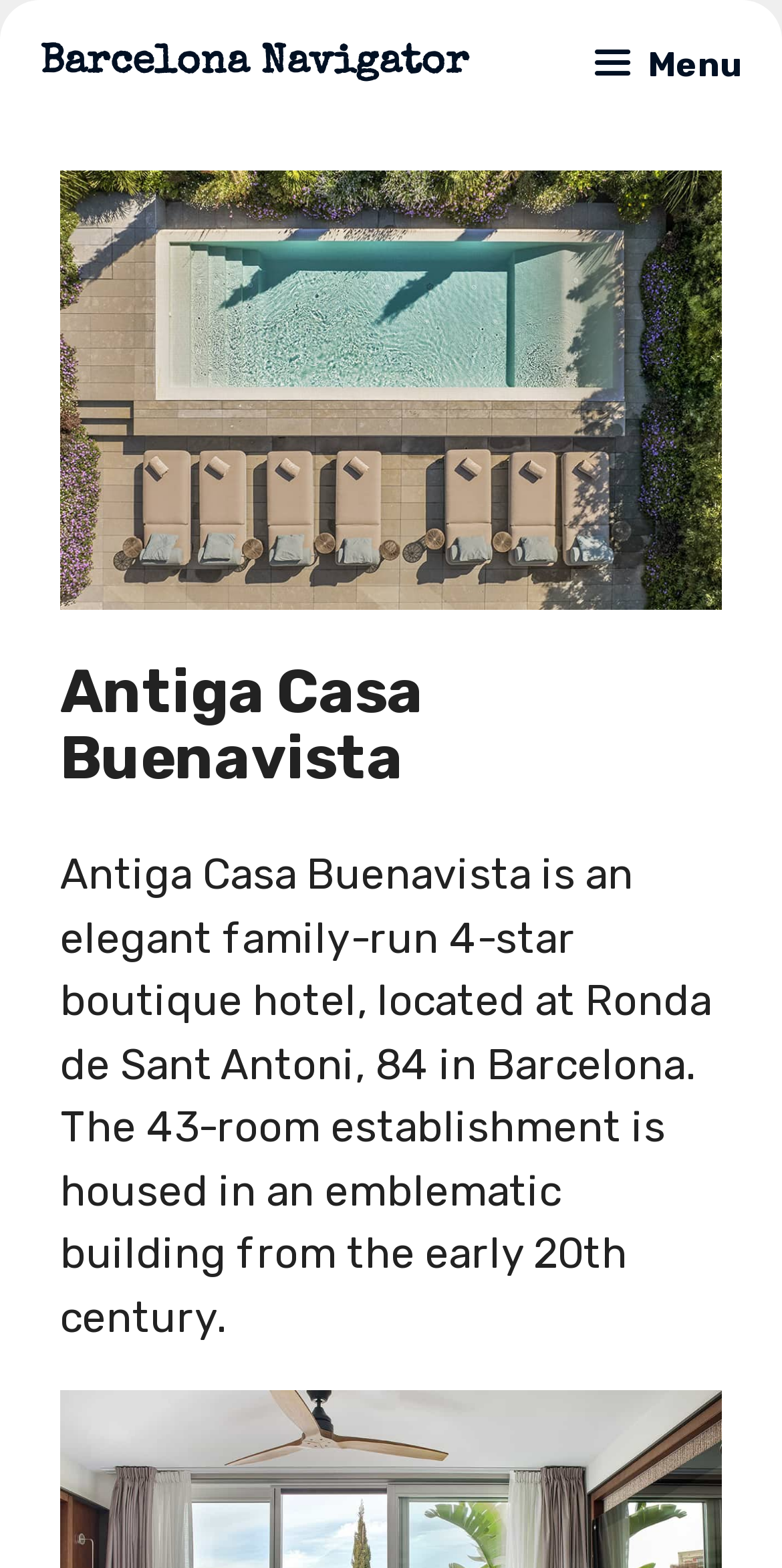Predict the bounding box of the UI element based on this description: "WUSMFacilities@email.wustl.edu".

None